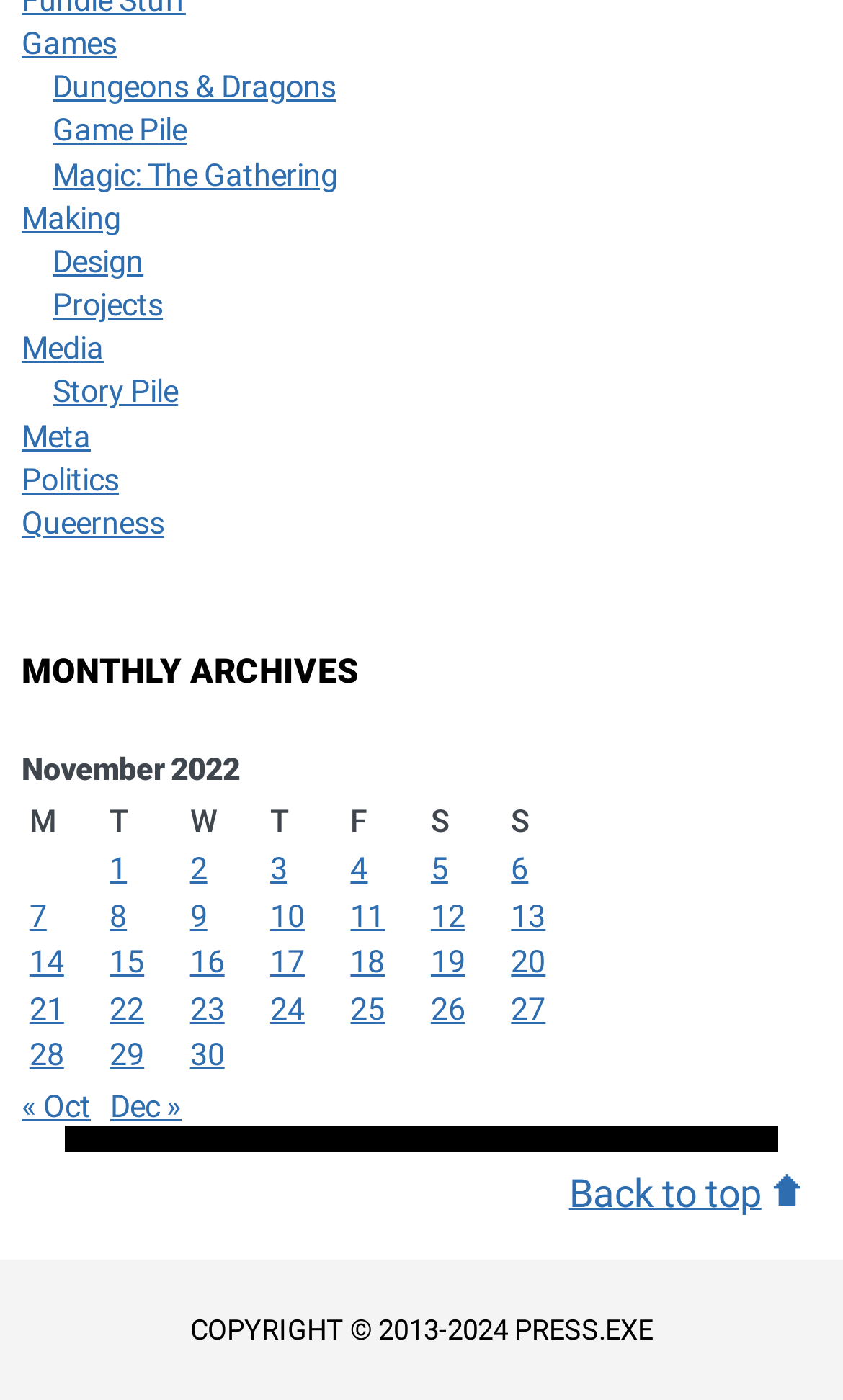Please find the bounding box coordinates of the element that must be clicked to perform the given instruction: "Check out Story Pile". The coordinates should be four float numbers from 0 to 1, i.e., [left, top, right, bottom].

[0.063, 0.268, 0.211, 0.294]